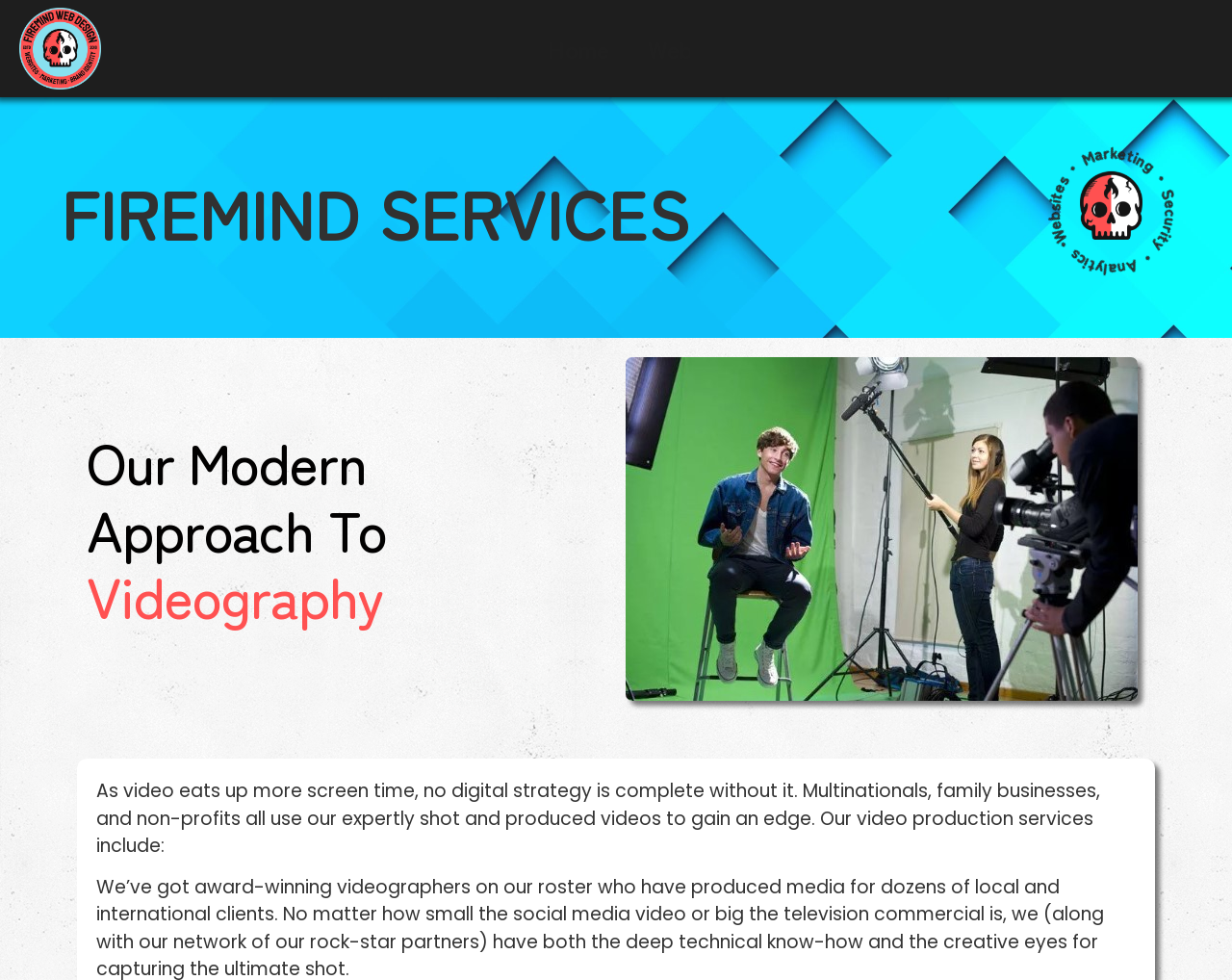Identify the bounding box for the described UI element. Provide the coordinates in (top-left x, top-left y, bottom-right x, bottom-right y) format with values ranging from 0 to 1: Websites

[0.51, 0.025, 0.638, 0.075]